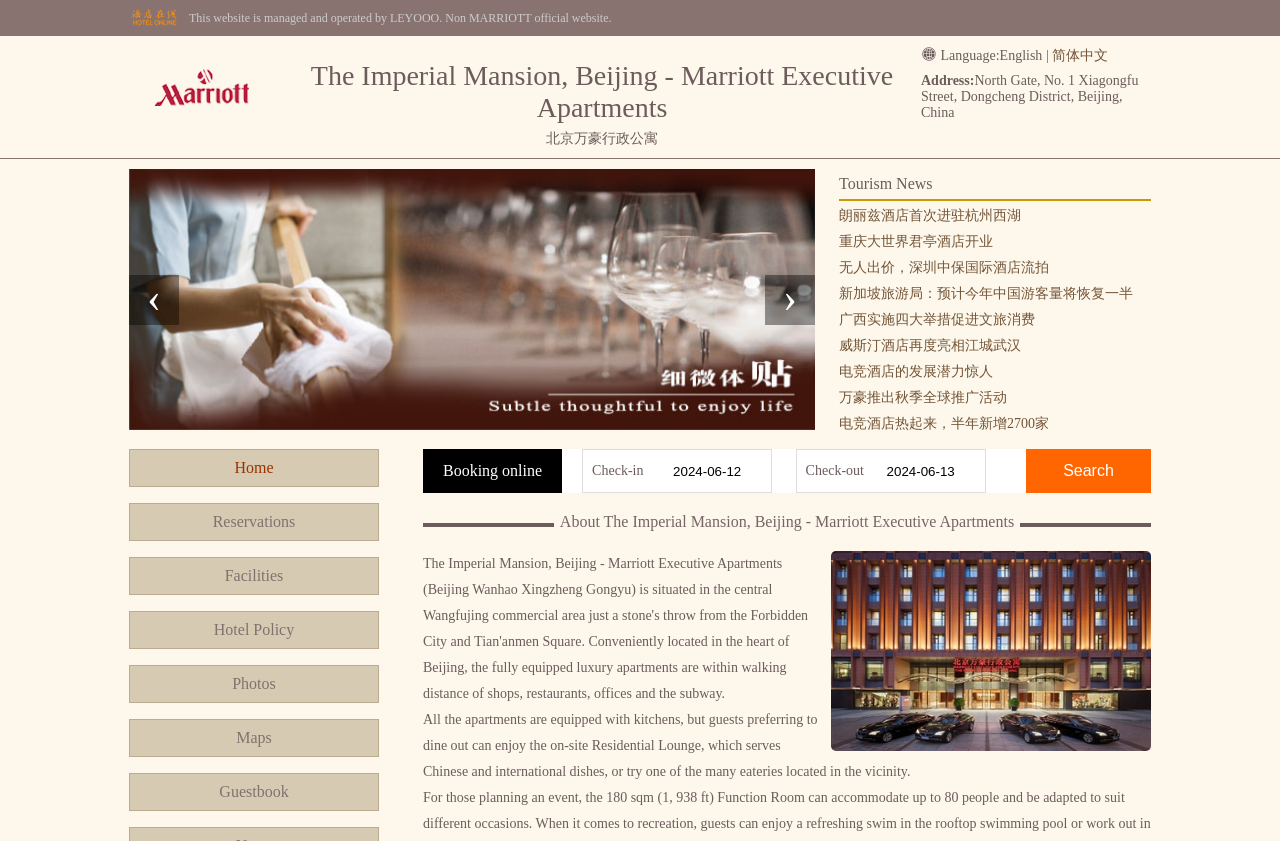Describe every aspect of the webpage comprehensively.

The webpage is about The Imperial Mansion, Beijing - Marriott Executive Apartments. At the top, there is a small image and a disclaimer stating that the website is managed and operated by LEYOOO, a non-official Marriott website. Below this, there are two headings, one in English and one in Chinese, both displaying the name of the apartments.

To the left of the headings, there is a link with an image, which appears to be a logo or a thumbnail of the apartments. On the right side, there is a language selection option with English and Simplified Chinese options.

Below the headings, there is an address section displaying the location of the apartments in Beijing, China. Next to the address, there is a large image that takes up most of the width of the page.

Under the image, there are two buttons, "Previous" and "Next", which are likely used for navigation. Below these buttons, there is a list of news articles or tourism-related links, with titles such as "Tourism News", "朗丽兹酒店首次进驻杭州西湖", and "电竞酒店热起来，半年新增2700家". Each link has a brief description or title.

On the left side of the page, there is a navigation menu with links to "Home", "Reservations", "Facilities", "Hotel Policy", "Photos", "Maps", and "Guestbook". Below the menu, there is a section for booking online, with input fields for check-in and check-out dates, and a "Search" button.

At the bottom of the page, there is a brief description of the apartments, mentioning that they are equipped with kitchens and have an on-site Residential Lounge serving Chinese and international dishes.